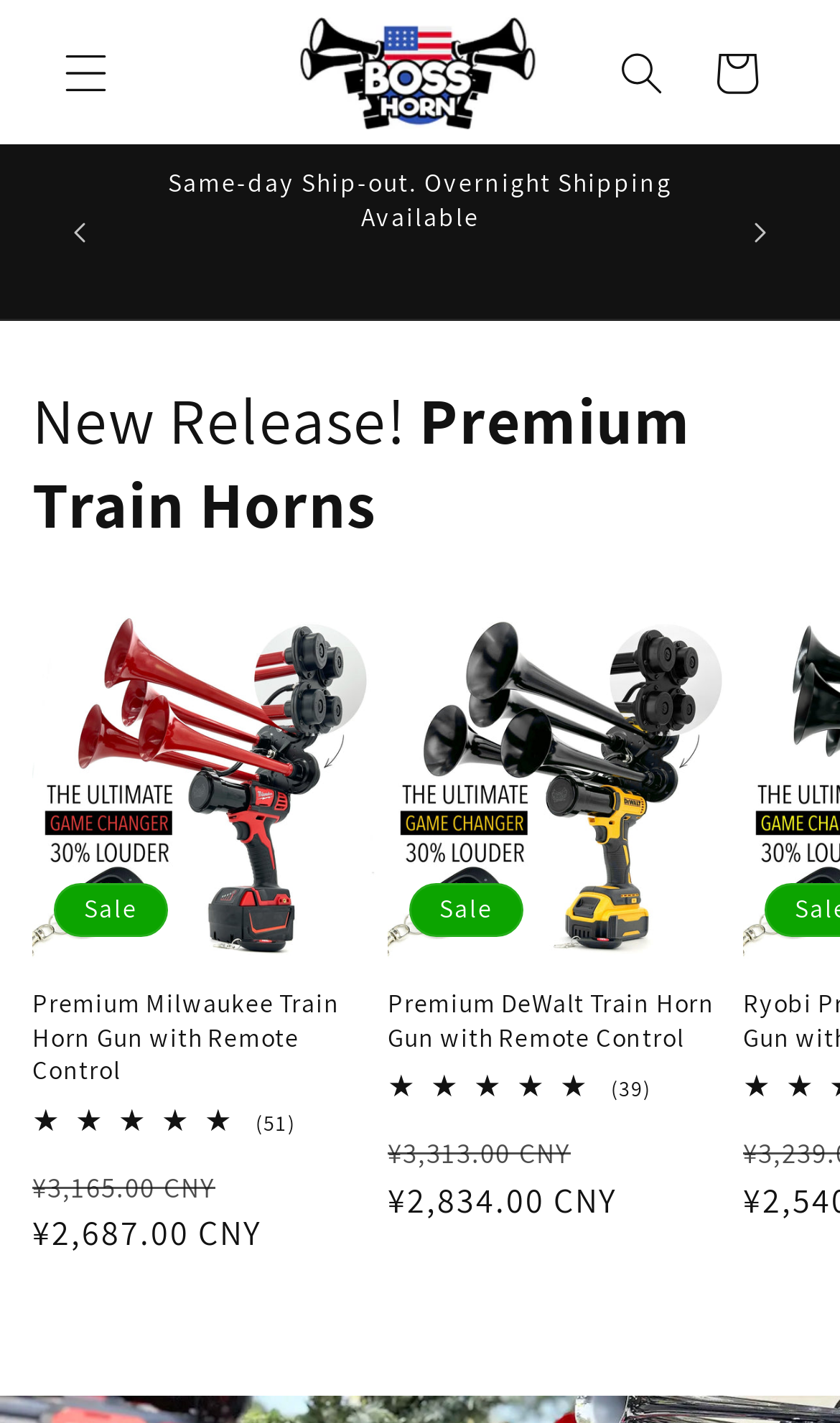Find the coordinates for the bounding box of the element with this description: "parent_node: Cart".

[0.337, 0.0, 0.658, 0.101]